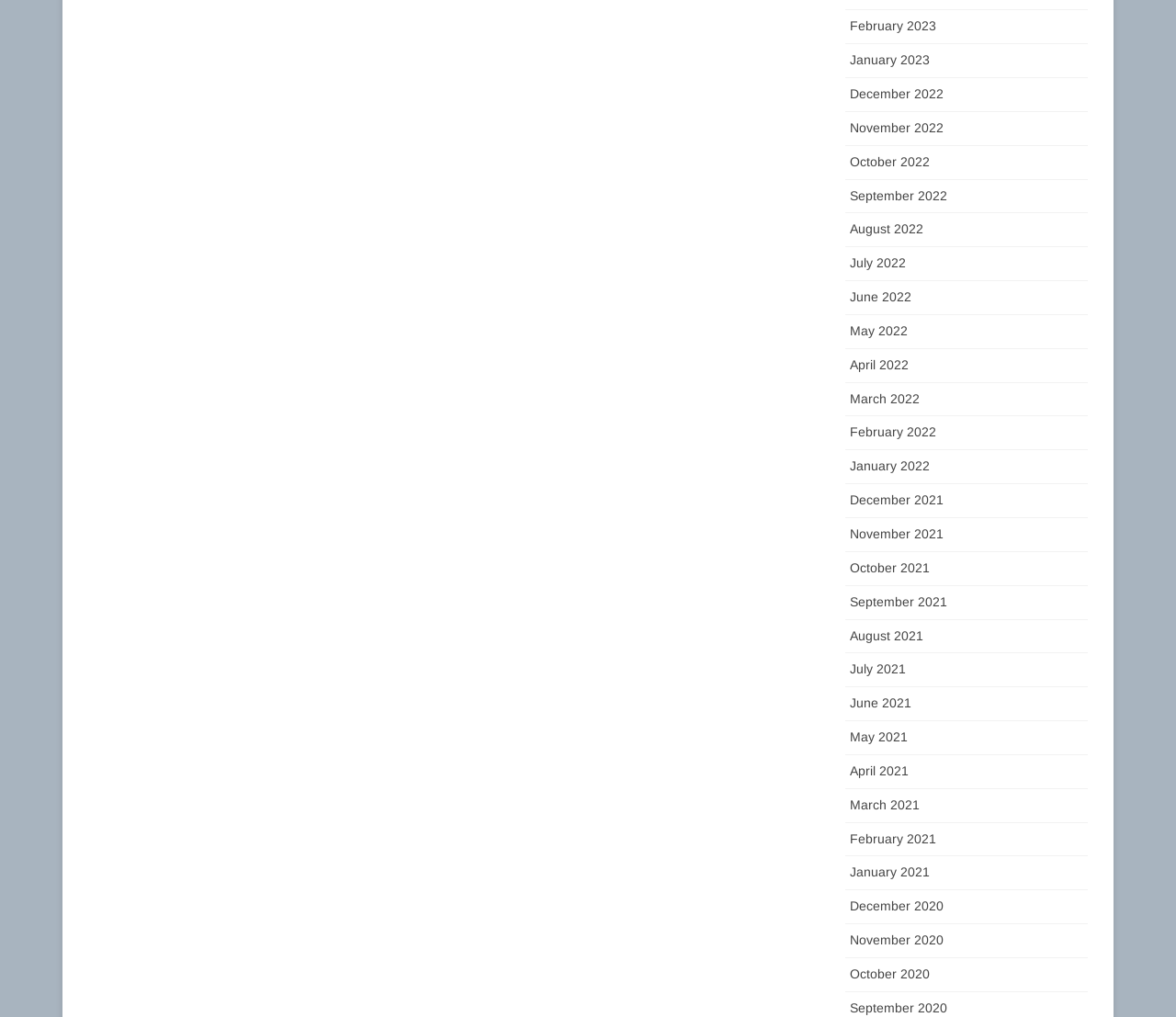Using the details from the image, please elaborate on the following question: How many years are represented?

I analyzed the list of links and found that there are three years represented: 2023, 2022, and 2021. I did not count 2020 as a separate year since only one month is listed for that year.